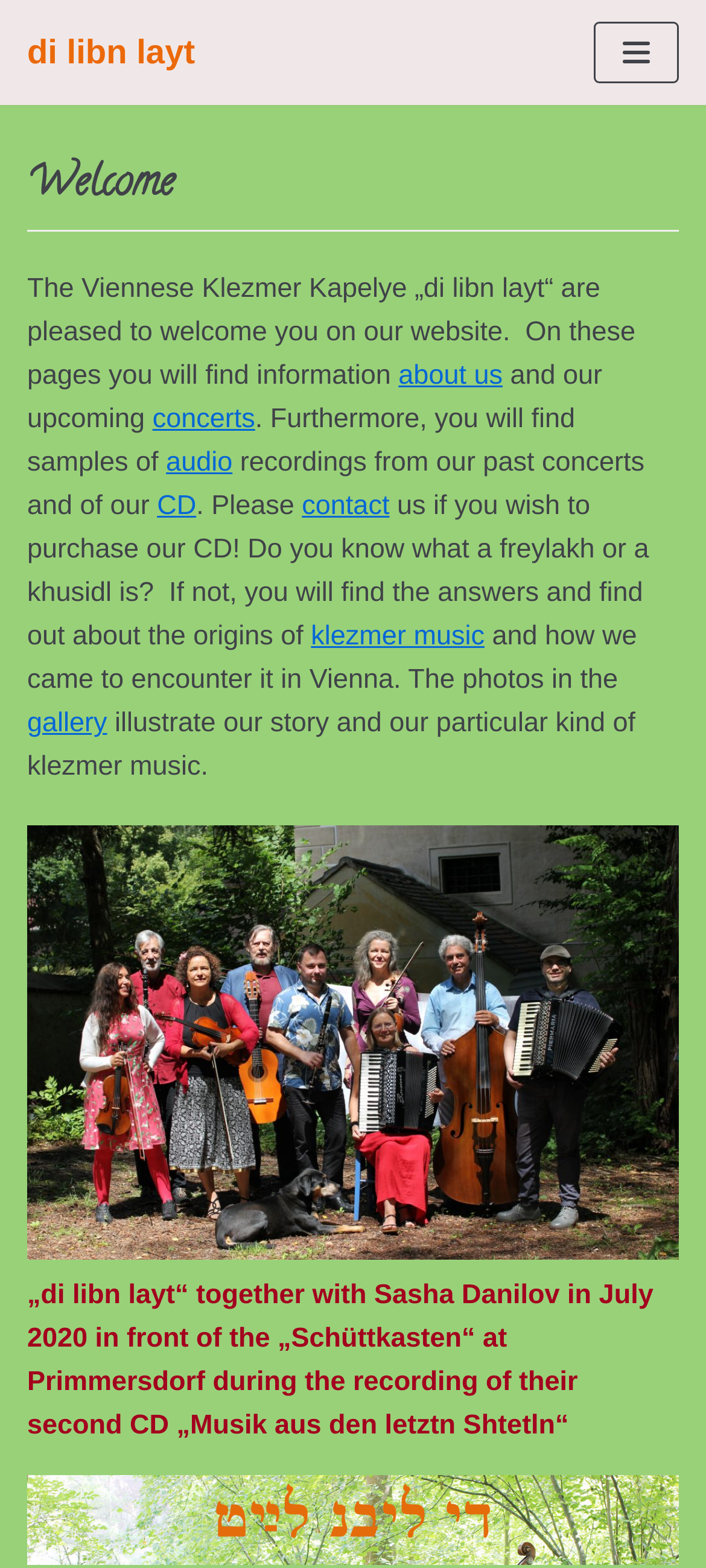Pinpoint the bounding box coordinates of the area that should be clicked to complete the following instruction: "view concerts". The coordinates must be given as four float numbers between 0 and 1, i.e., [left, top, right, bottom].

[0.216, 0.258, 0.361, 0.277]